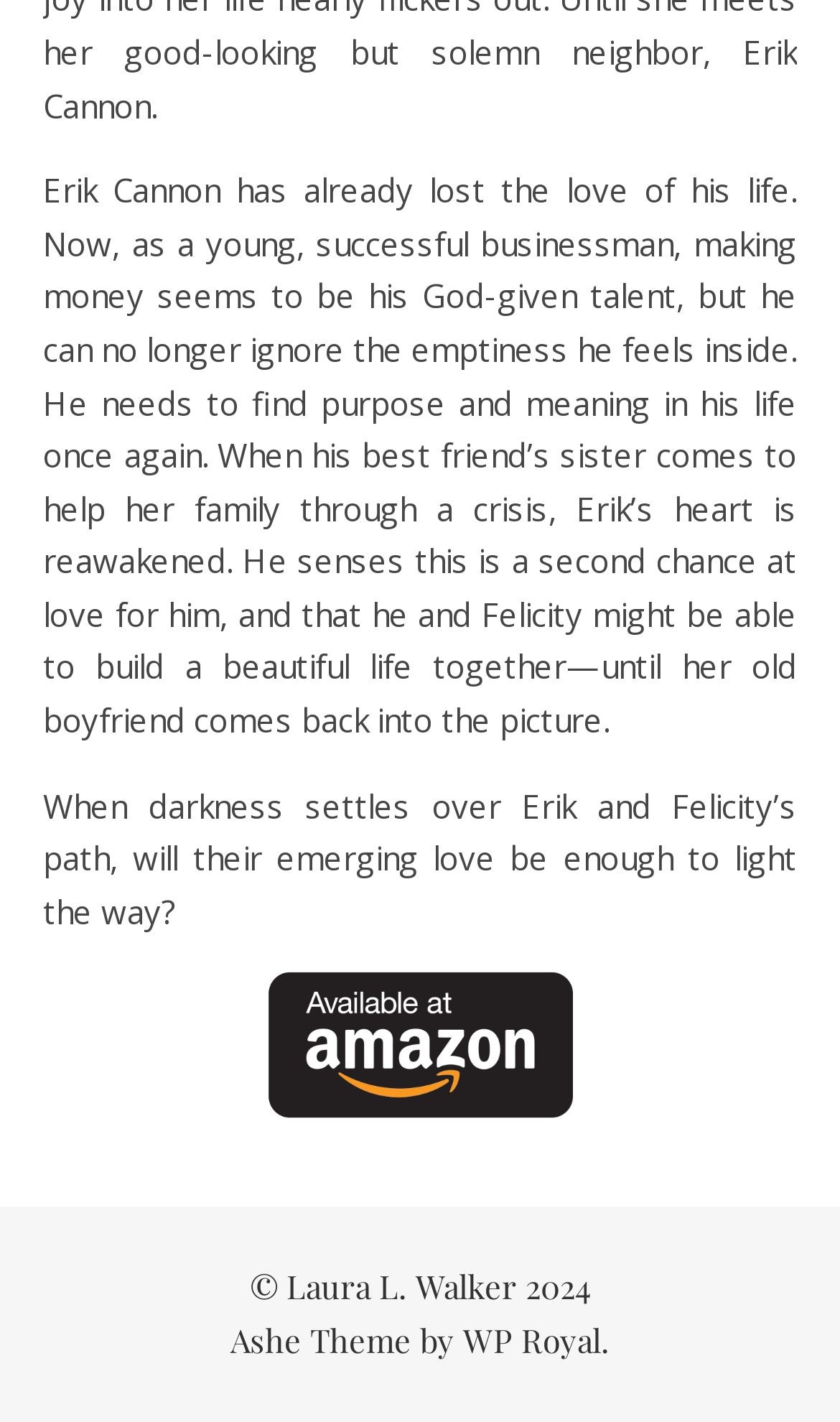What is the image on the webpage?
Answer the question with a single word or phrase derived from the image.

A figure